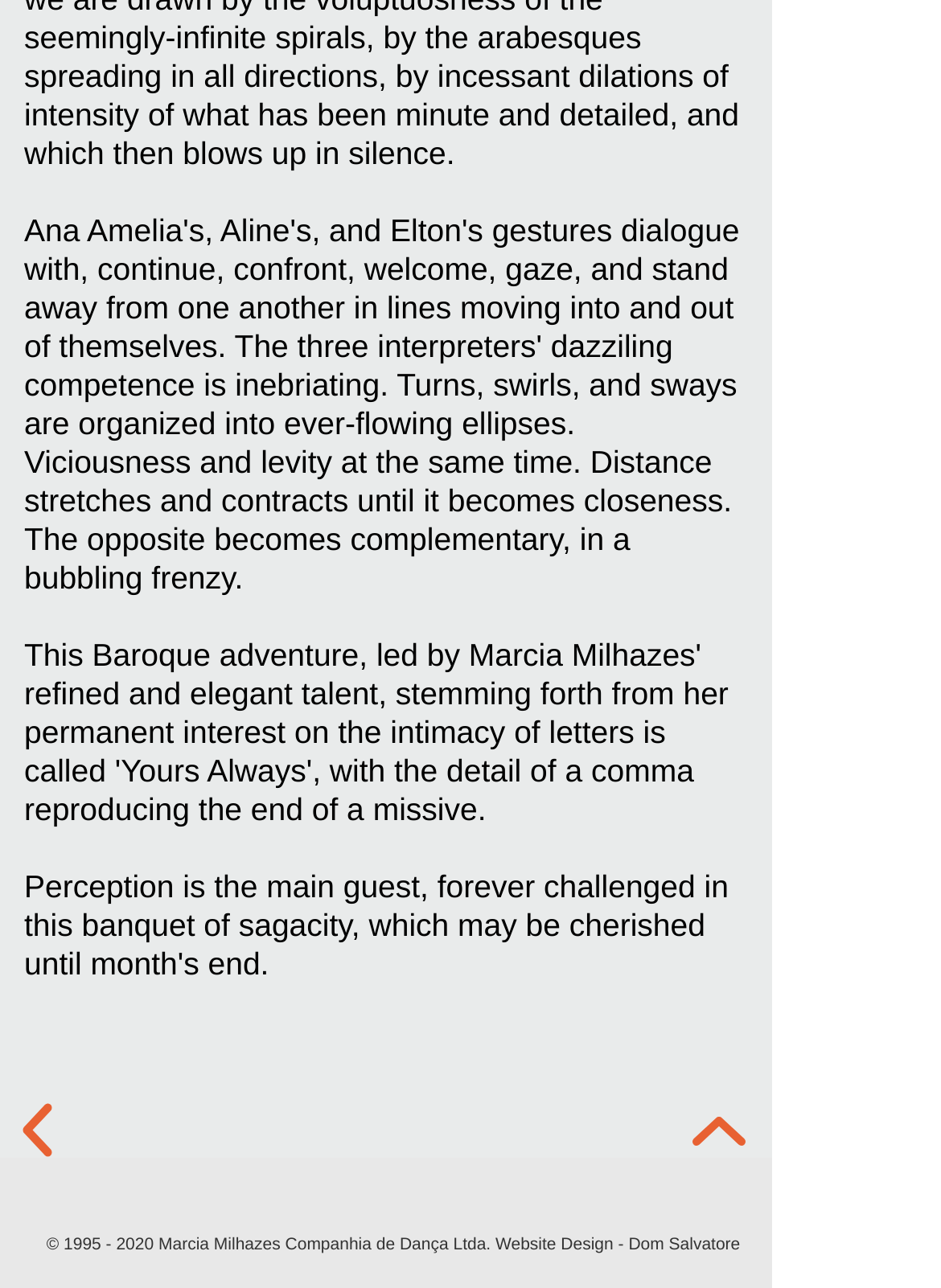Who designed the website?
Use the image to give a comprehensive and detailed response to the question.

The website was designed by Dom Salvatore, as indicated by the text 'Website Design - Dom Salvatore' at the bottom of the page.